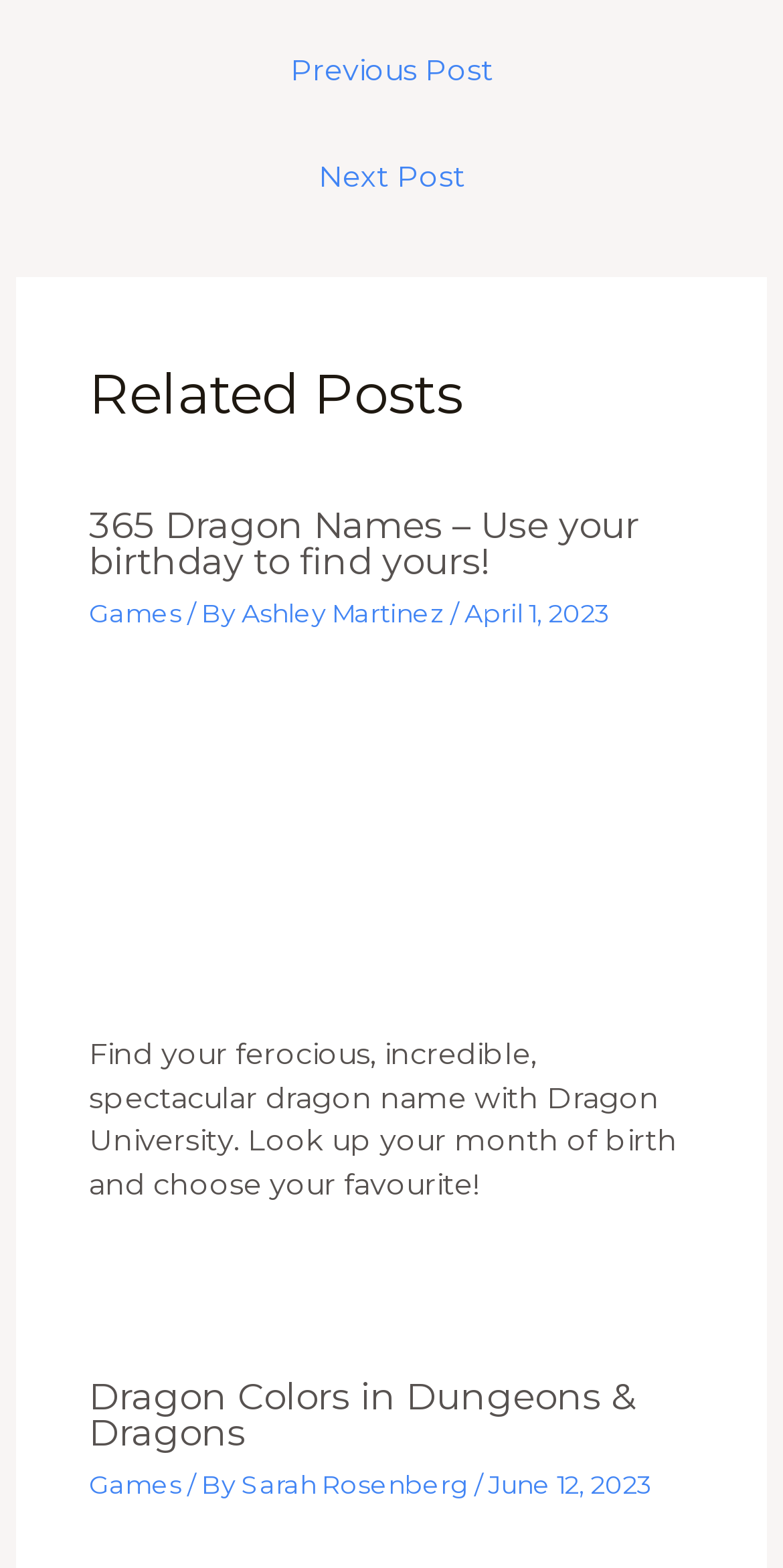Please specify the coordinates of the bounding box for the element that should be clicked to carry out this instruction: "View 'Dragon Colors in Dungeons & Dragons' post". The coordinates must be four float numbers between 0 and 1, formatted as [left, top, right, bottom].

[0.114, 0.876, 0.814, 0.929]